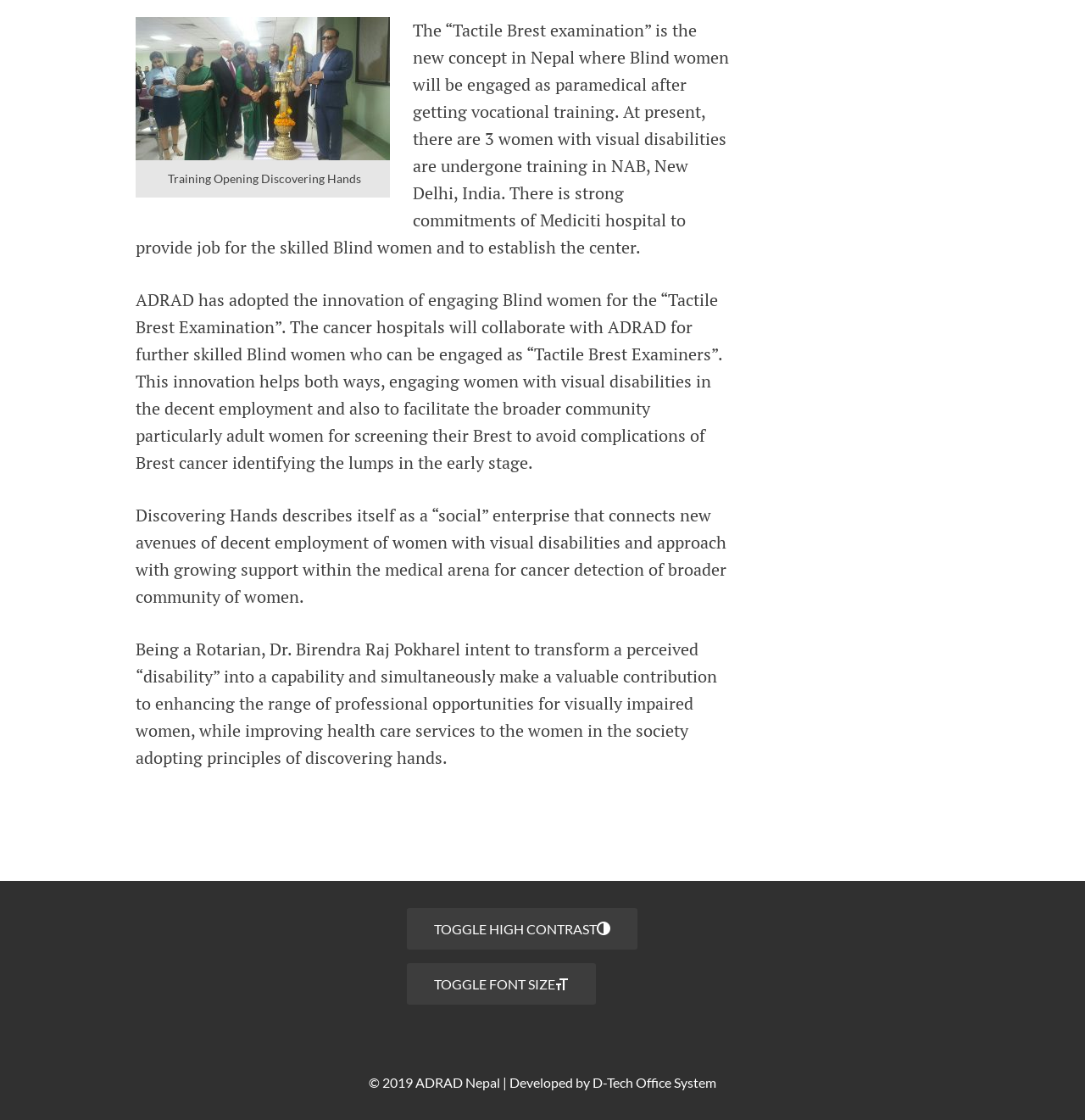Provide the bounding box coordinates for the UI element that is described as: "Toggle High Contrast".

[0.375, 0.811, 0.588, 0.848]